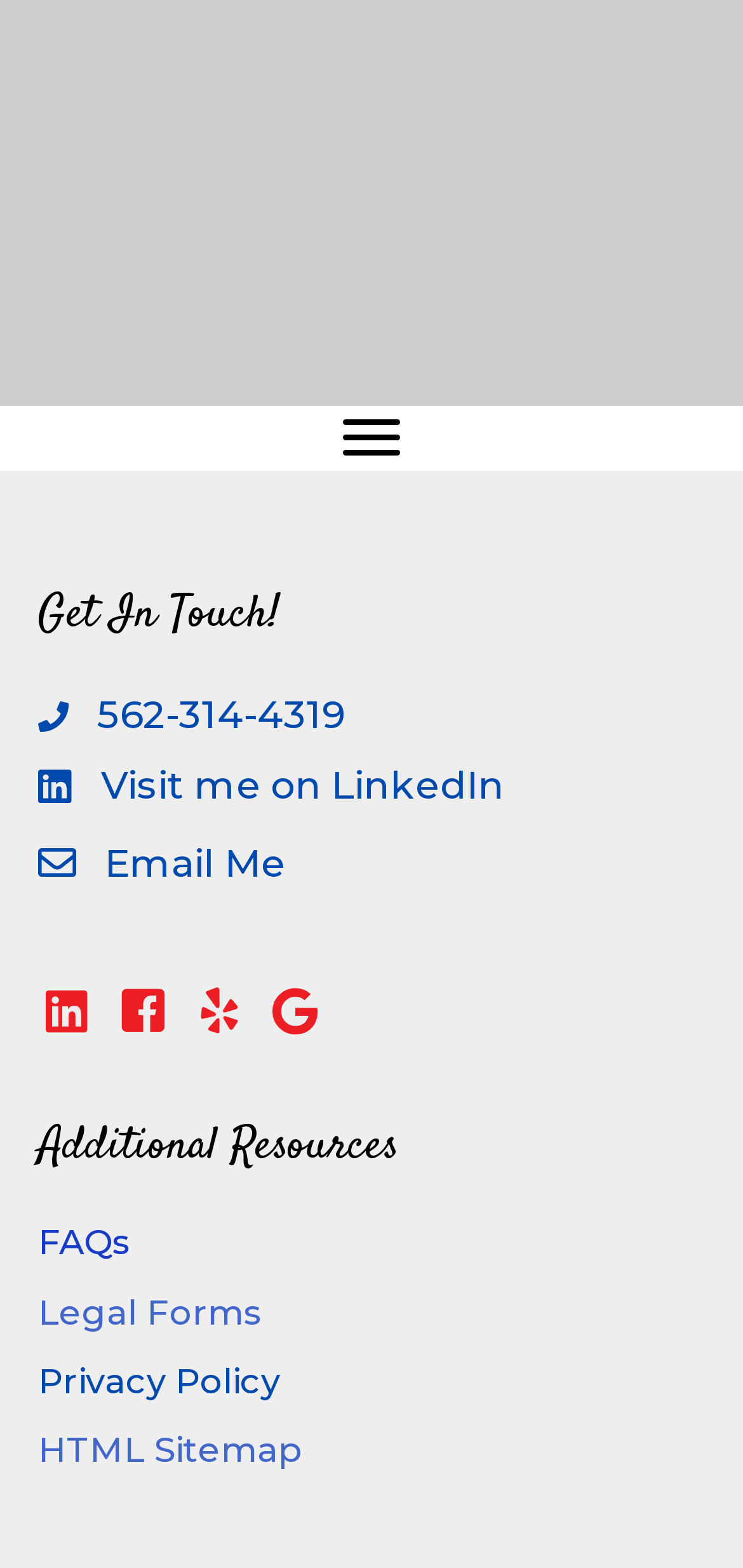Please locate the bounding box coordinates of the element that needs to be clicked to achieve the following instruction: "Send an email". The coordinates should be four float numbers between 0 and 1, i.e., [left, top, right, bottom].

[0.141, 0.533, 0.385, 0.568]